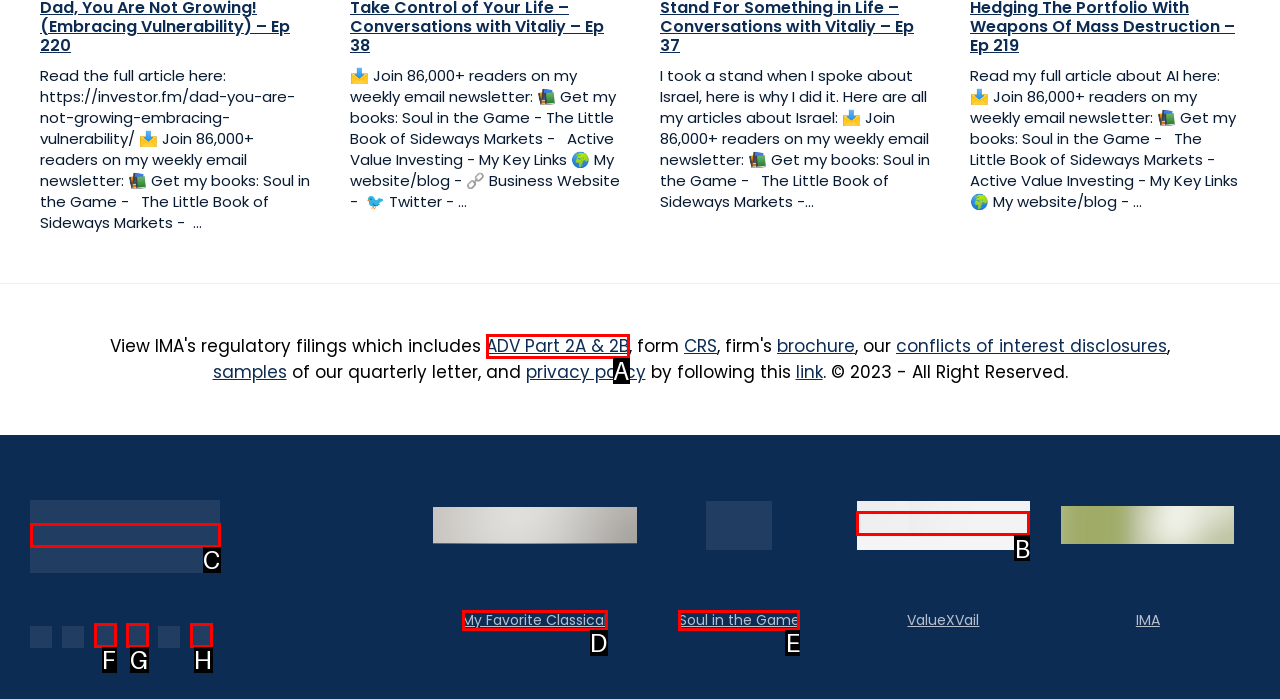From the given choices, determine which HTML element matches the description: My Favorite Classical. Reply with the appropriate letter.

D